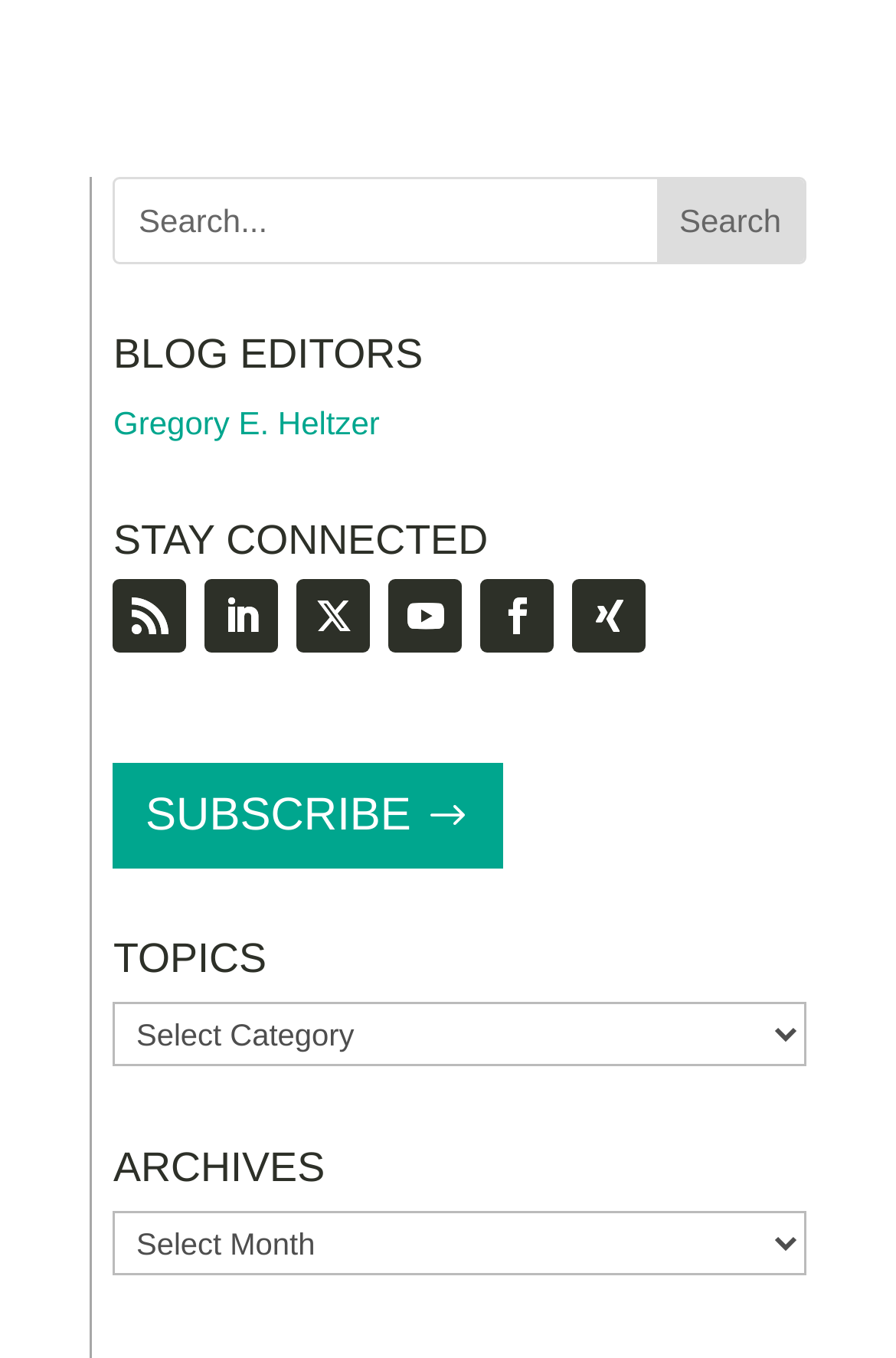Locate the bounding box coordinates of the element I should click to achieve the following instruction: "search for something".

[0.129, 0.131, 0.732, 0.192]